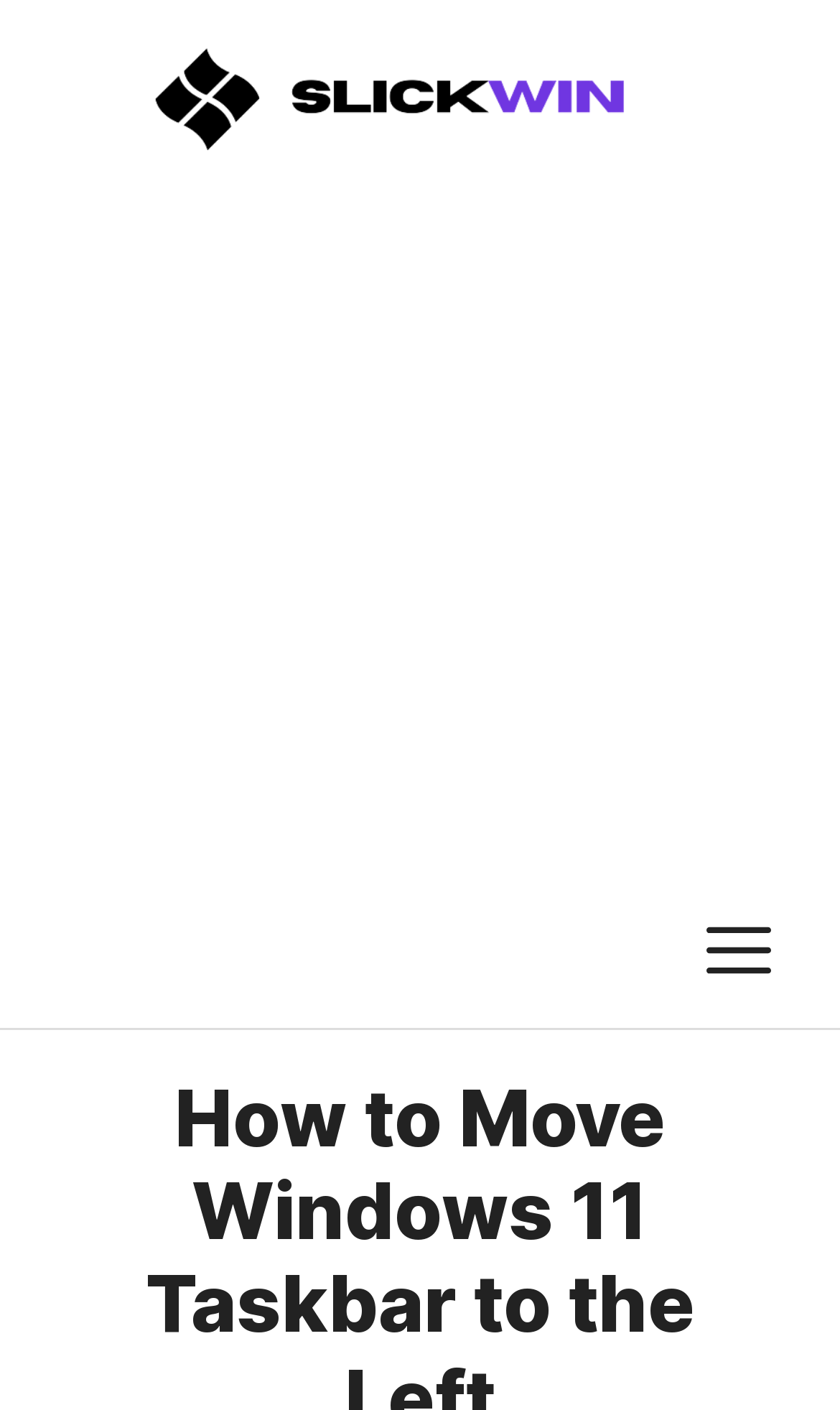What is the position of the banner on the webpage?
Carefully analyze the image and provide a thorough answer to the question.

The banner element has a bounding box coordinate of [0.0, 0.0, 1.0, 0.731], which suggests that it is located at the top of the webpage.